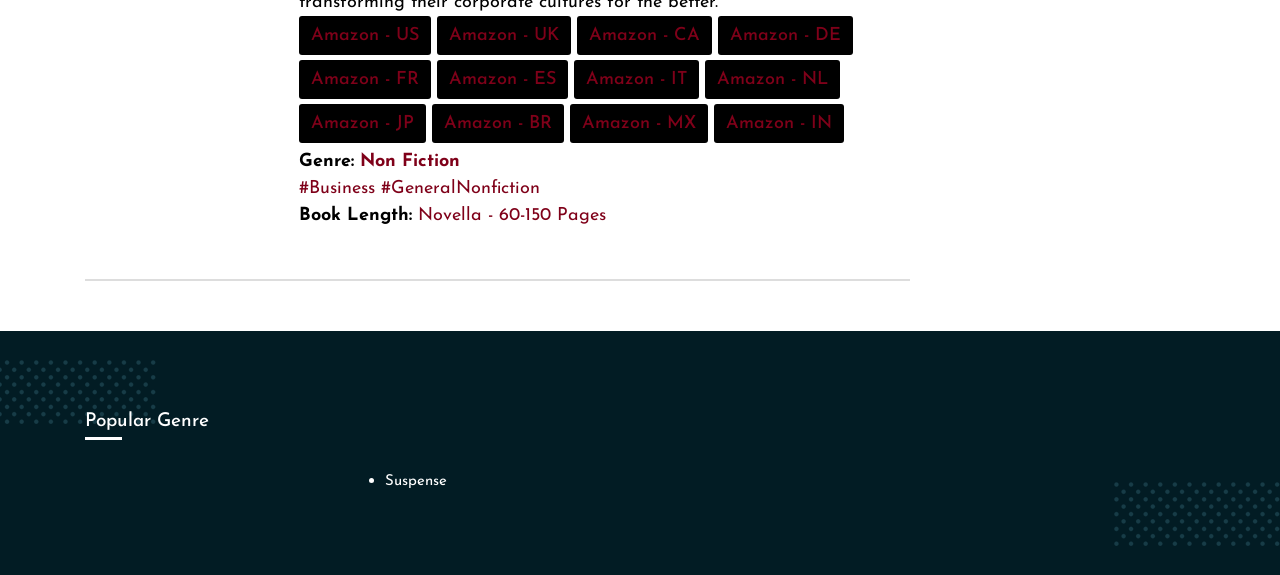Determine the bounding box coordinates of the clickable region to execute the instruction: "Go to Amazon - JP". The coordinates should be four float numbers between 0 and 1, denoted as [left, top, right, bottom].

[0.233, 0.18, 0.333, 0.248]